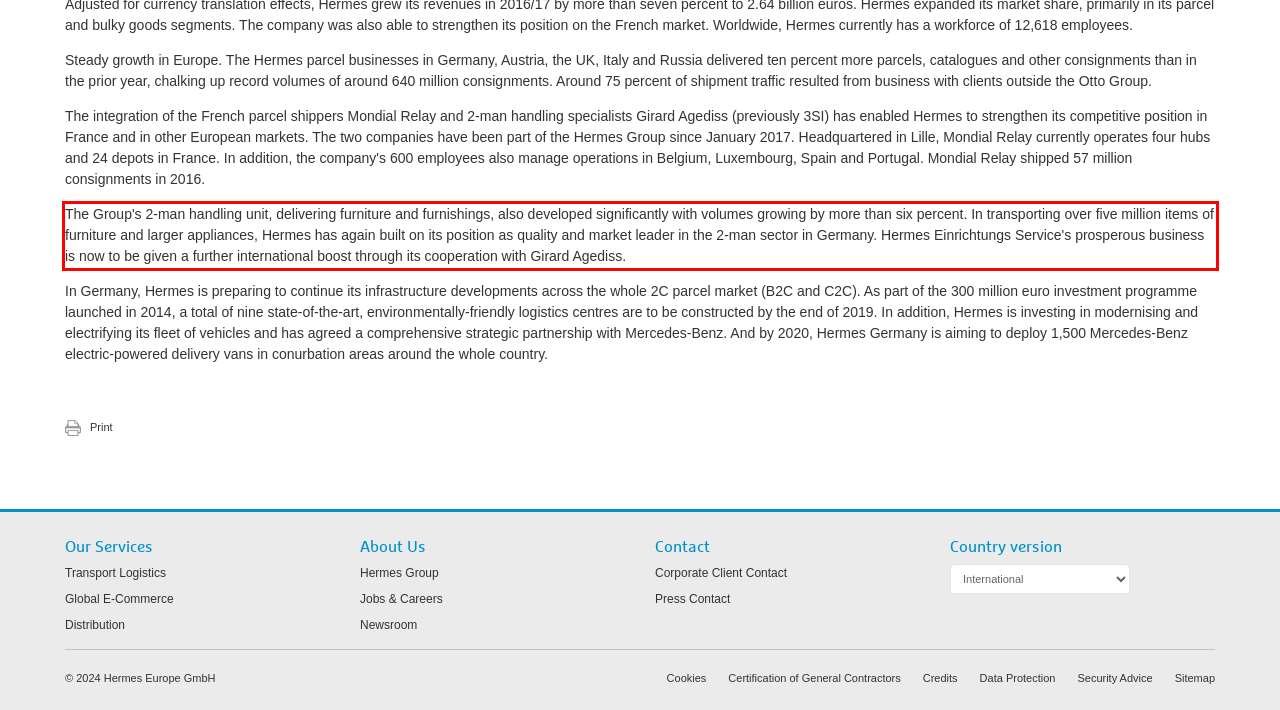Within the screenshot of the webpage, locate the red bounding box and use OCR to identify and provide the text content inside it.

The Group's 2-man handling unit, delivering furniture and furnishings, also developed significantly with volumes growing by more than six percent. In transporting over five million items of furniture and larger appliances, Hermes has again built on its position as quality and market leader in the 2-man sector in Germany. Hermes Einrichtungs Service's prosperous business is now to be given a further international boost through its cooperation with Girard Agediss.